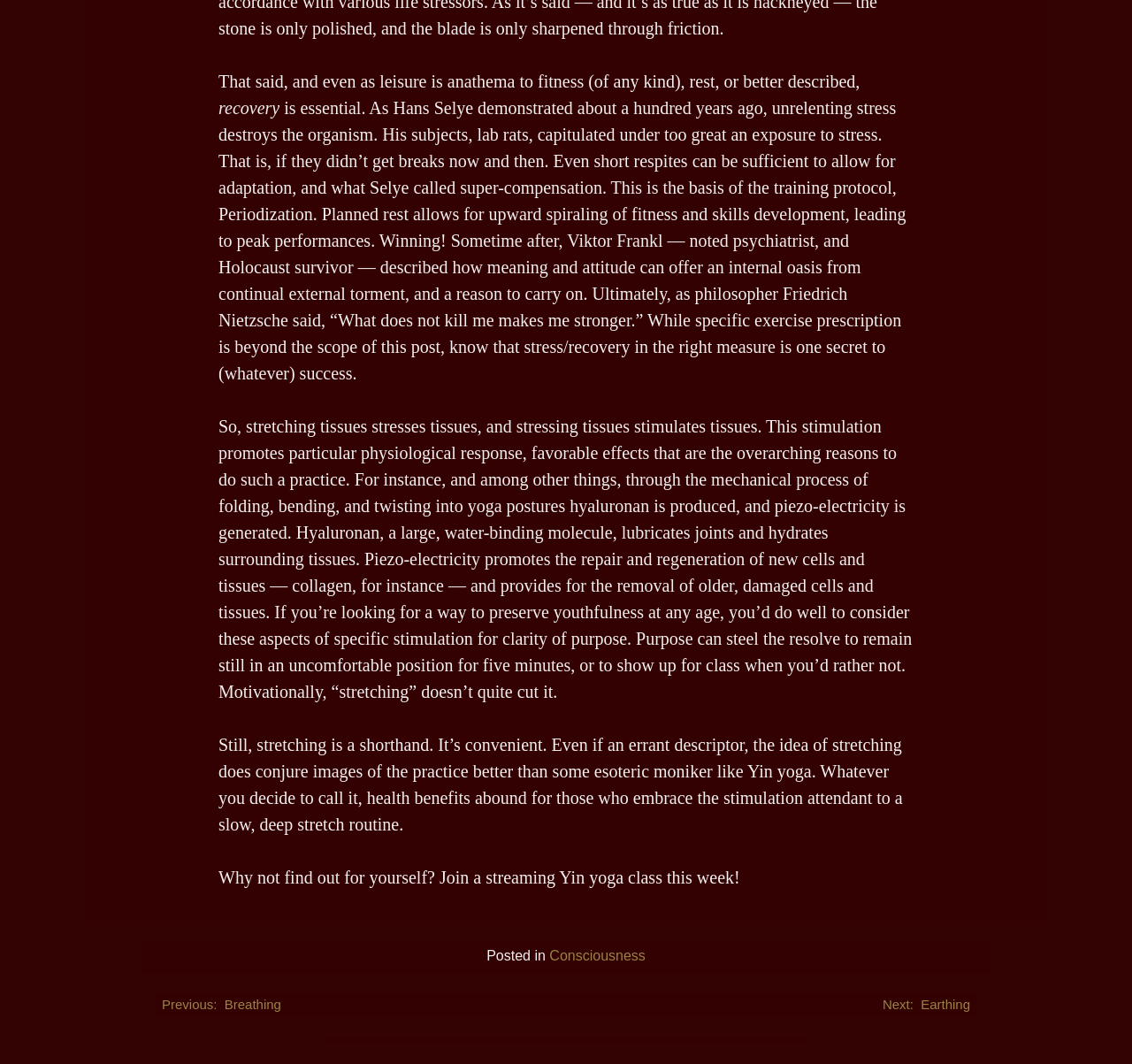Identify the bounding box of the UI component described as: "Skip to content".

None